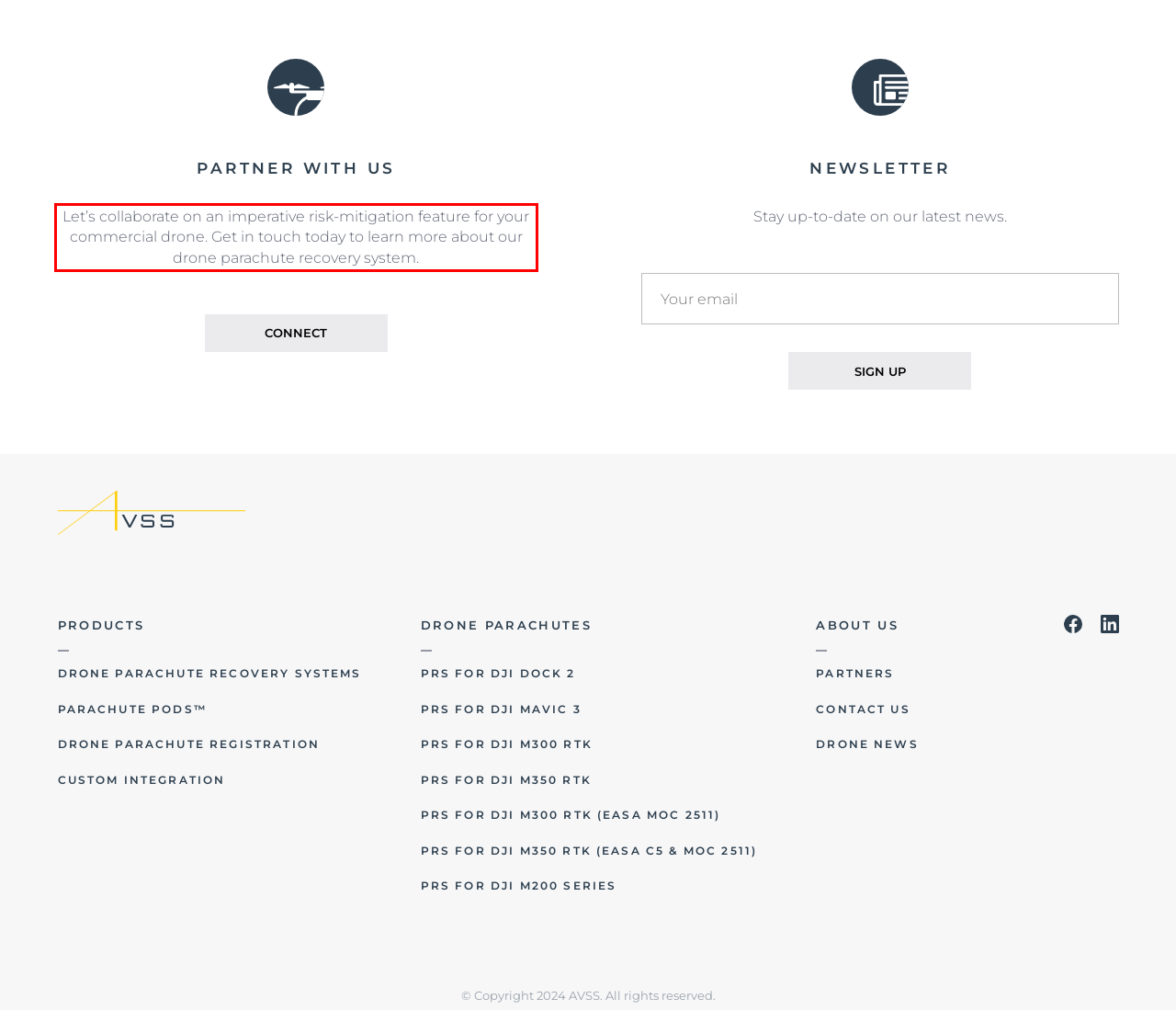You are provided with a screenshot of a webpage that includes a UI element enclosed in a red rectangle. Extract the text content inside this red rectangle.

Let’s collaborate on an imperative risk-mitigation feature for your commercial drone. Get in touch today to learn more about our drone parachute recovery system.